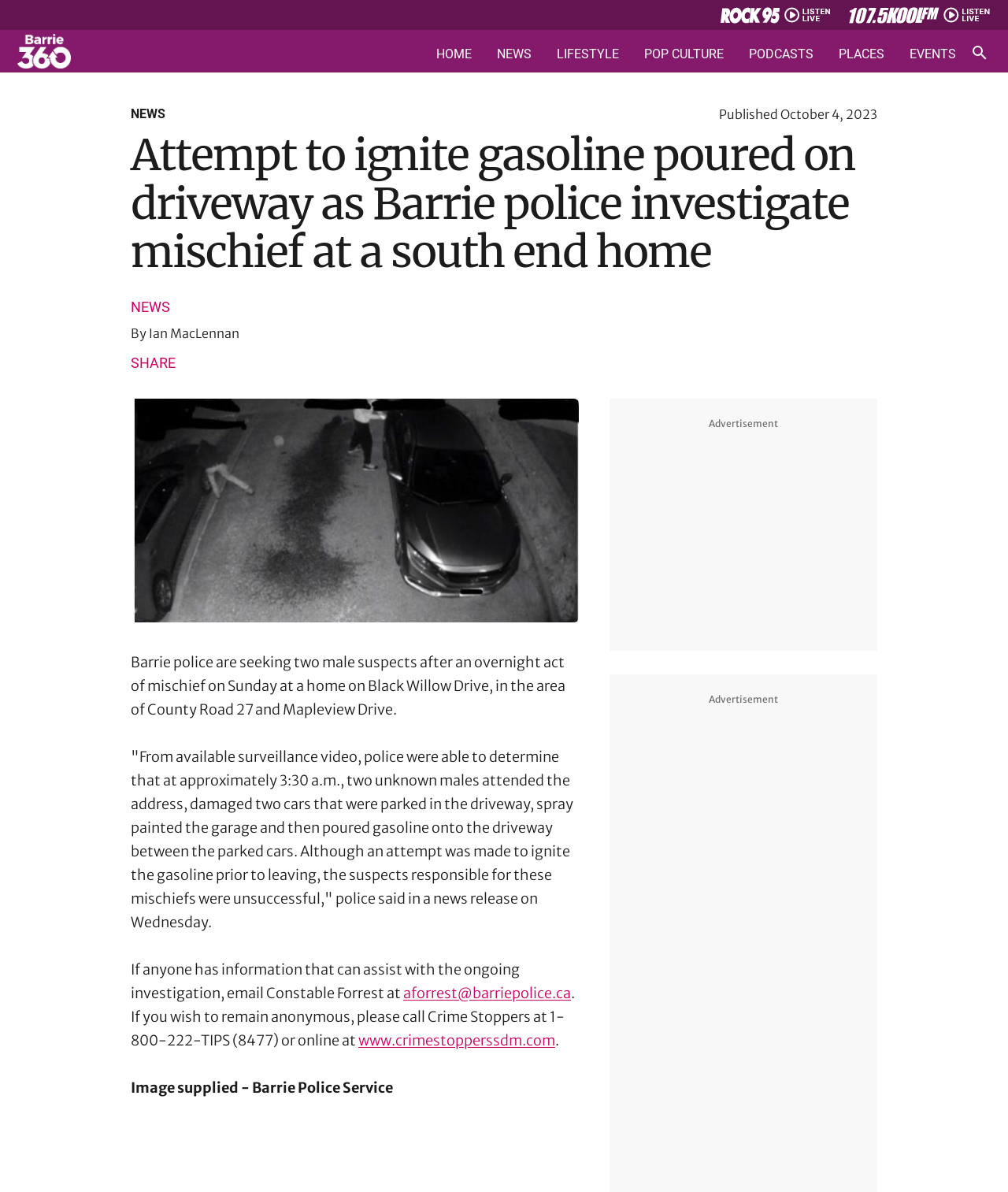What is the email address to contact for information about the investigation?
Look at the screenshot and respond with a single word or phrase.

aforrest@barriepolice.ca